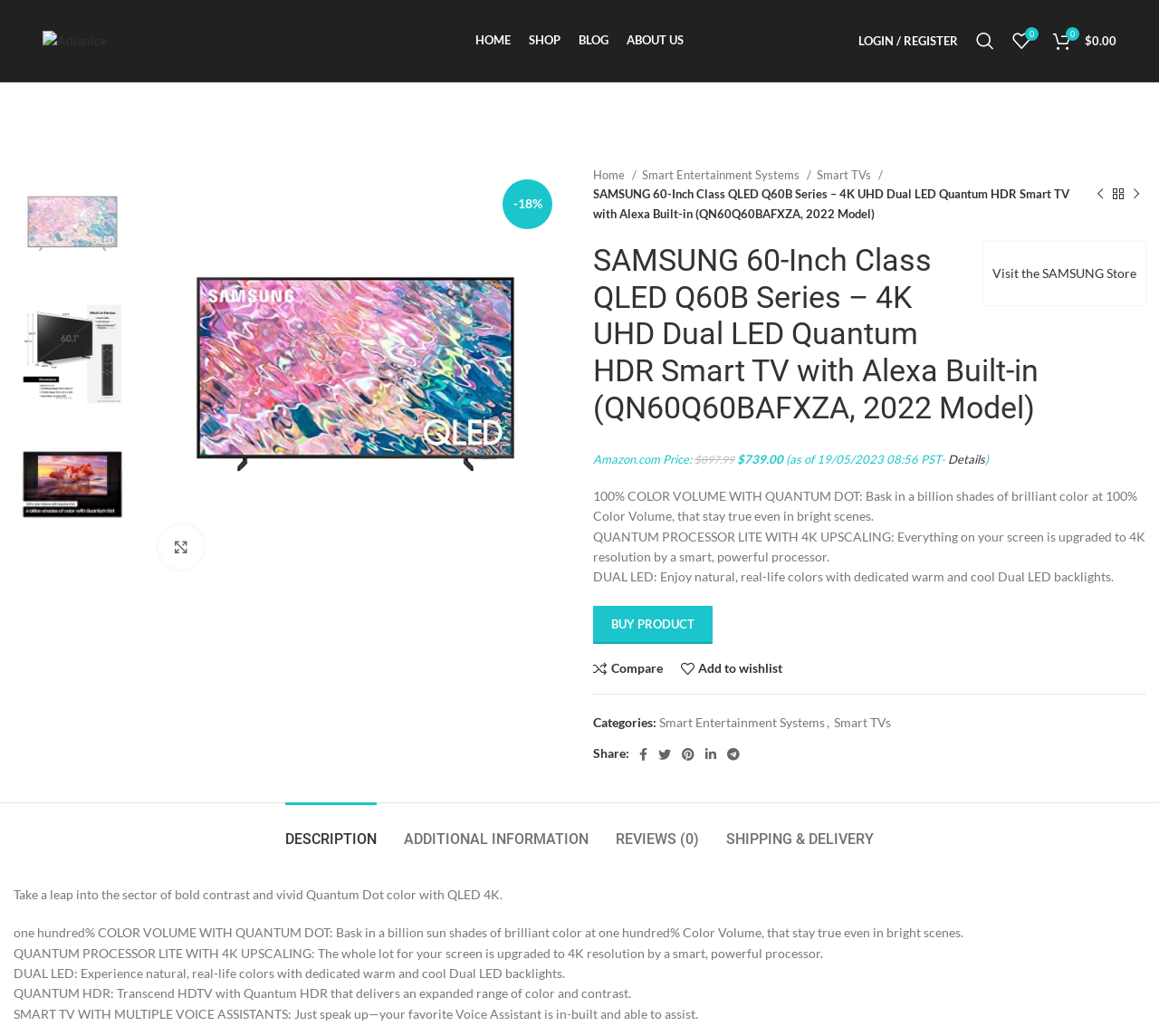Locate the headline of the webpage and generate its content.

SAMSUNG 60-Inch Class QLED Q60B Series – 4K UHD Dual LED Quantum HDR Smart TV with Alexa Built-in (QN60Q60BAFXZA, 2022 Model)